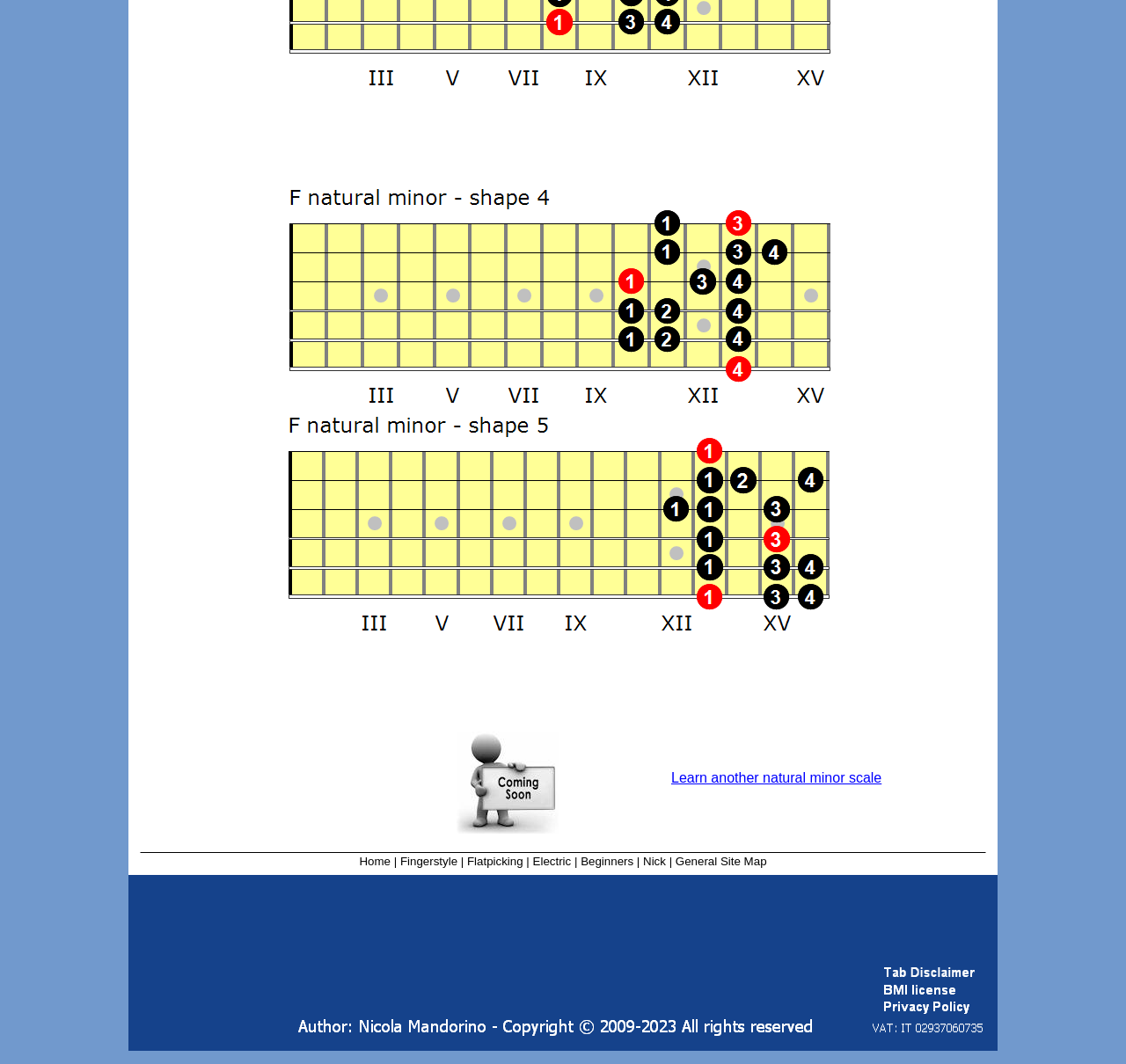How many links are there in the bottom navigation menu?
Please provide a single word or phrase based on the screenshot.

7